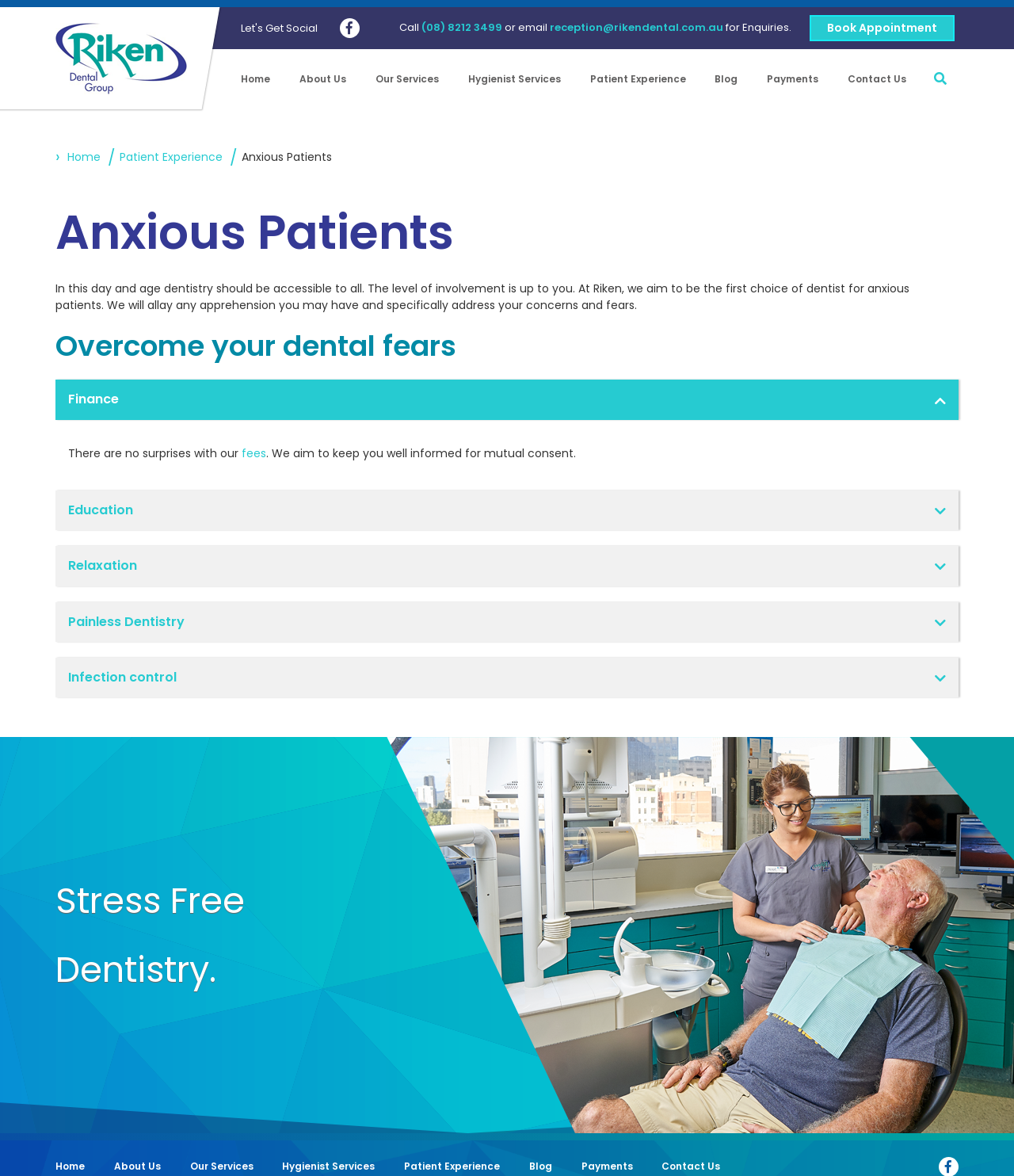Give a concise answer using one word or a phrase to the following question:
What is the name of the dental clinic?

Riken Dental